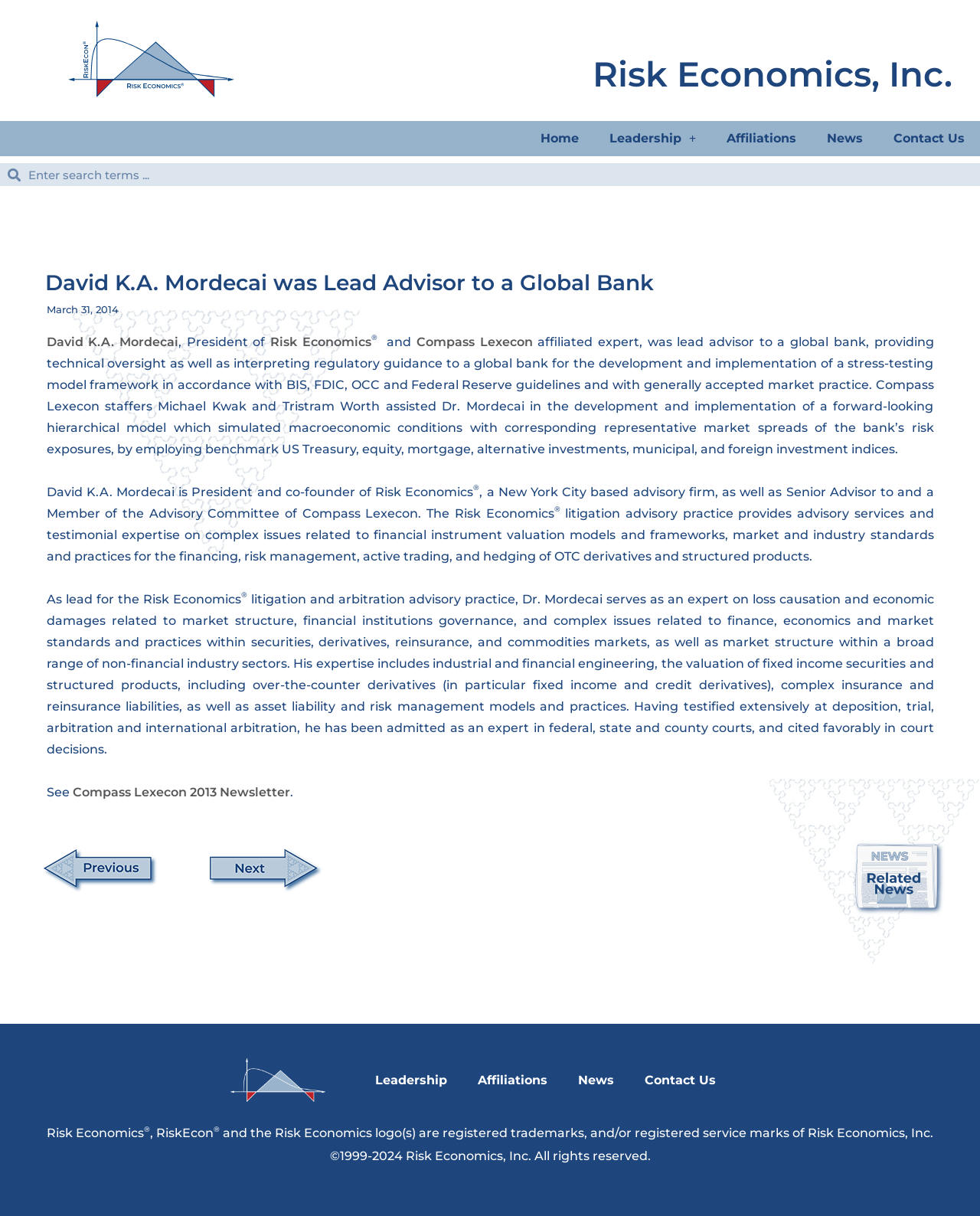Pinpoint the bounding box coordinates of the area that should be clicked to complete the following instruction: "Go to the Home page". The coordinates must be given as four float numbers between 0 and 1, i.e., [left, top, right, bottom].

[0.536, 0.1, 0.606, 0.129]